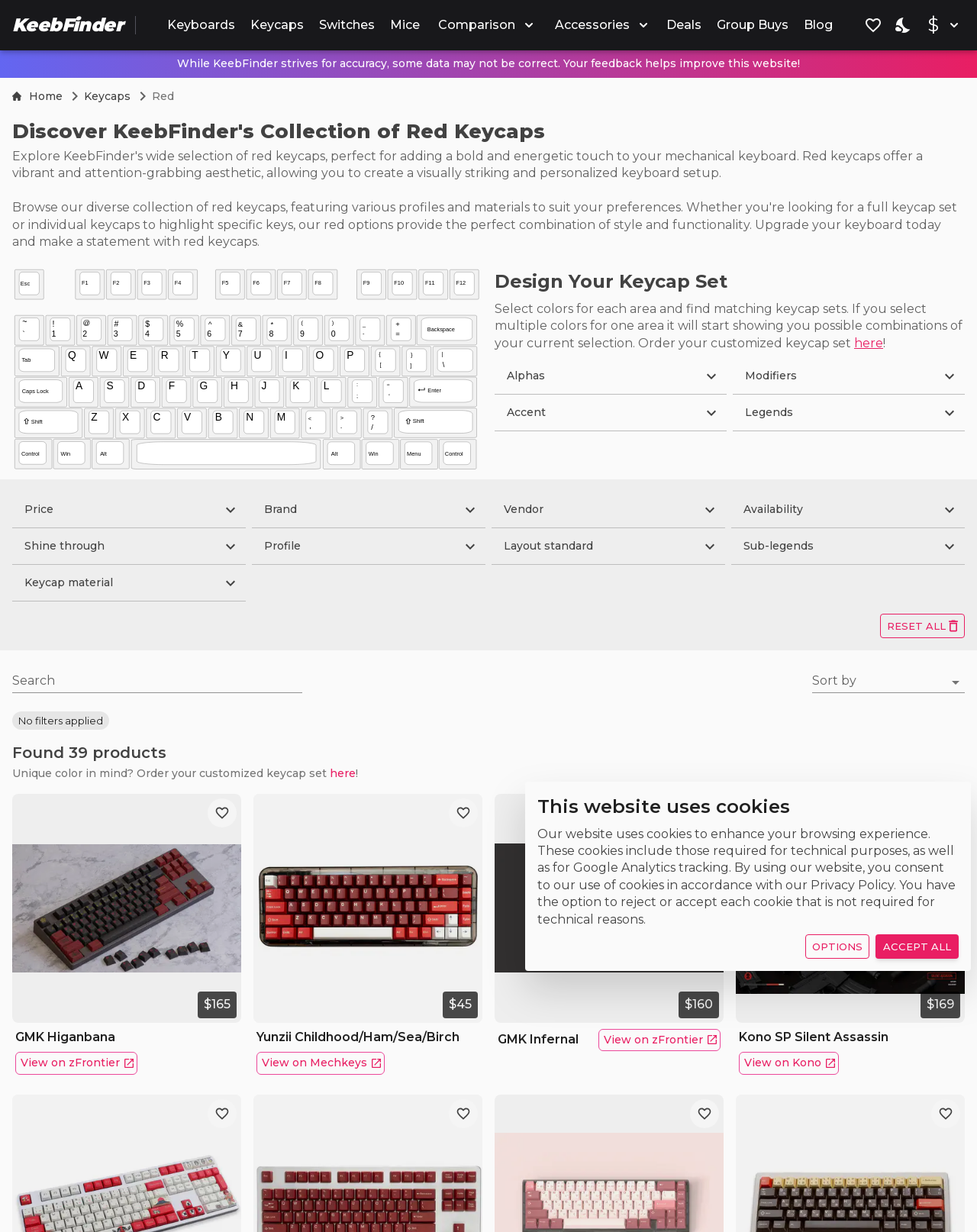Locate the bounding box coordinates of the region to be clicked to comply with the following instruction: "View the 'Deals' page". The coordinates must be four float numbers between 0 and 1, in the form [left, top, right, bottom].

[0.679, 0.009, 0.721, 0.032]